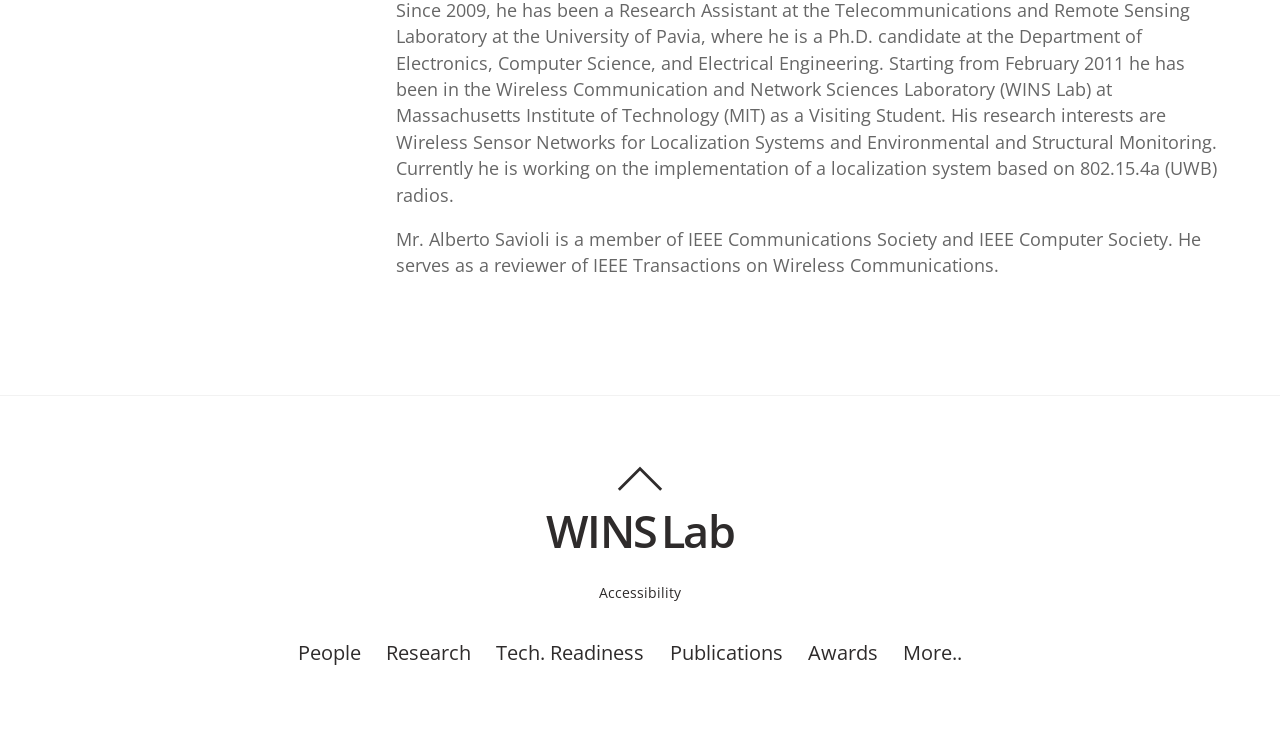Given the description of a UI element: "Tech. Readiness", identify the bounding box coordinates of the matching element in the webpage screenshot.

[0.388, 0.867, 0.503, 0.905]